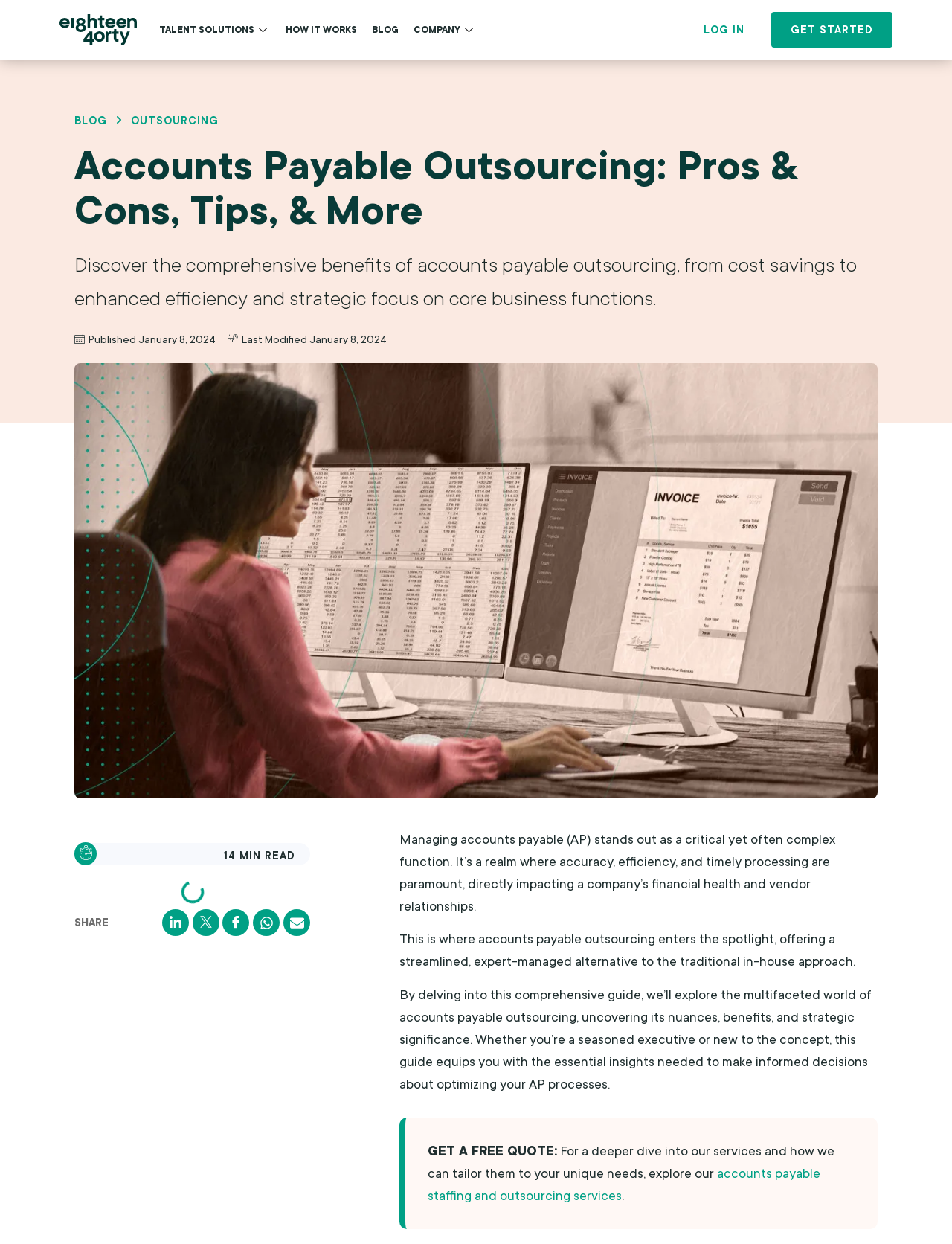Please identify the bounding box coordinates of the clickable area that will allow you to execute the instruction: "Share on whatsapp".

[0.266, 0.731, 0.294, 0.752]